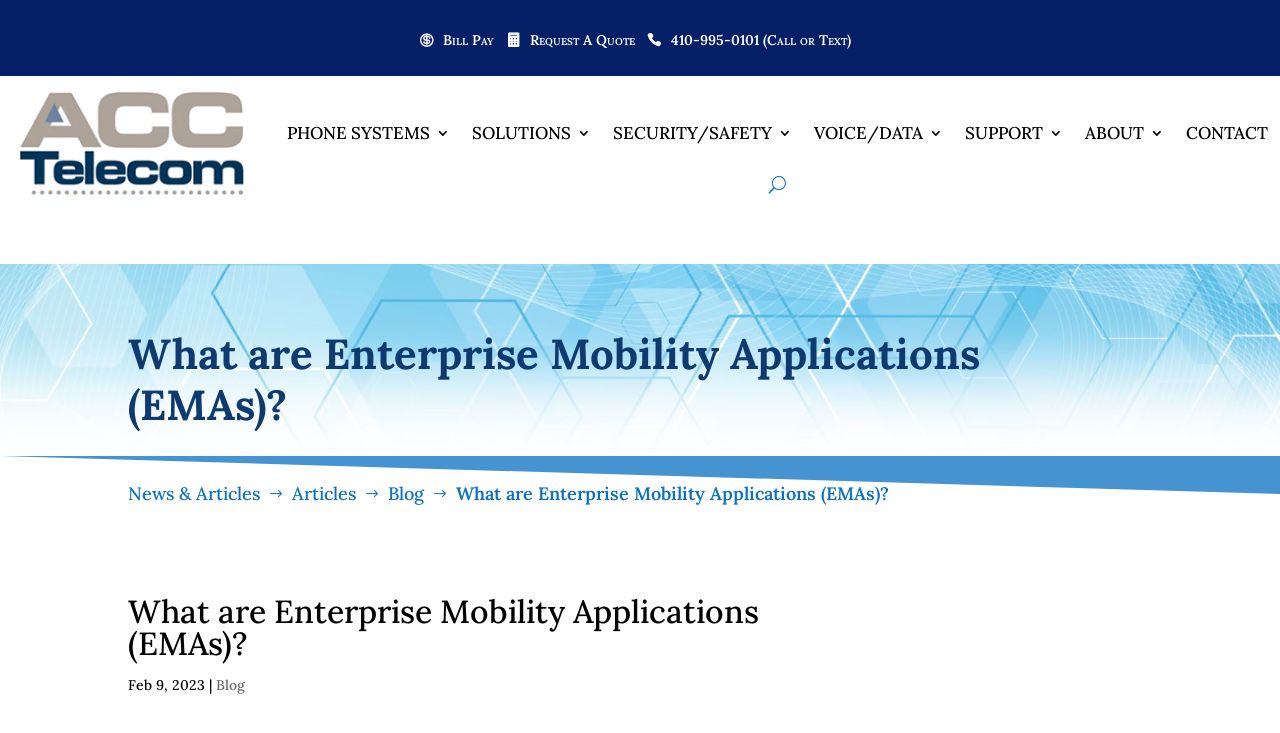Find and indicate the bounding box coordinates of the region you should select to follow the given instruction: "Explore PHONE SYSTEMS".

[0.224, 0.126, 0.351, 0.236]